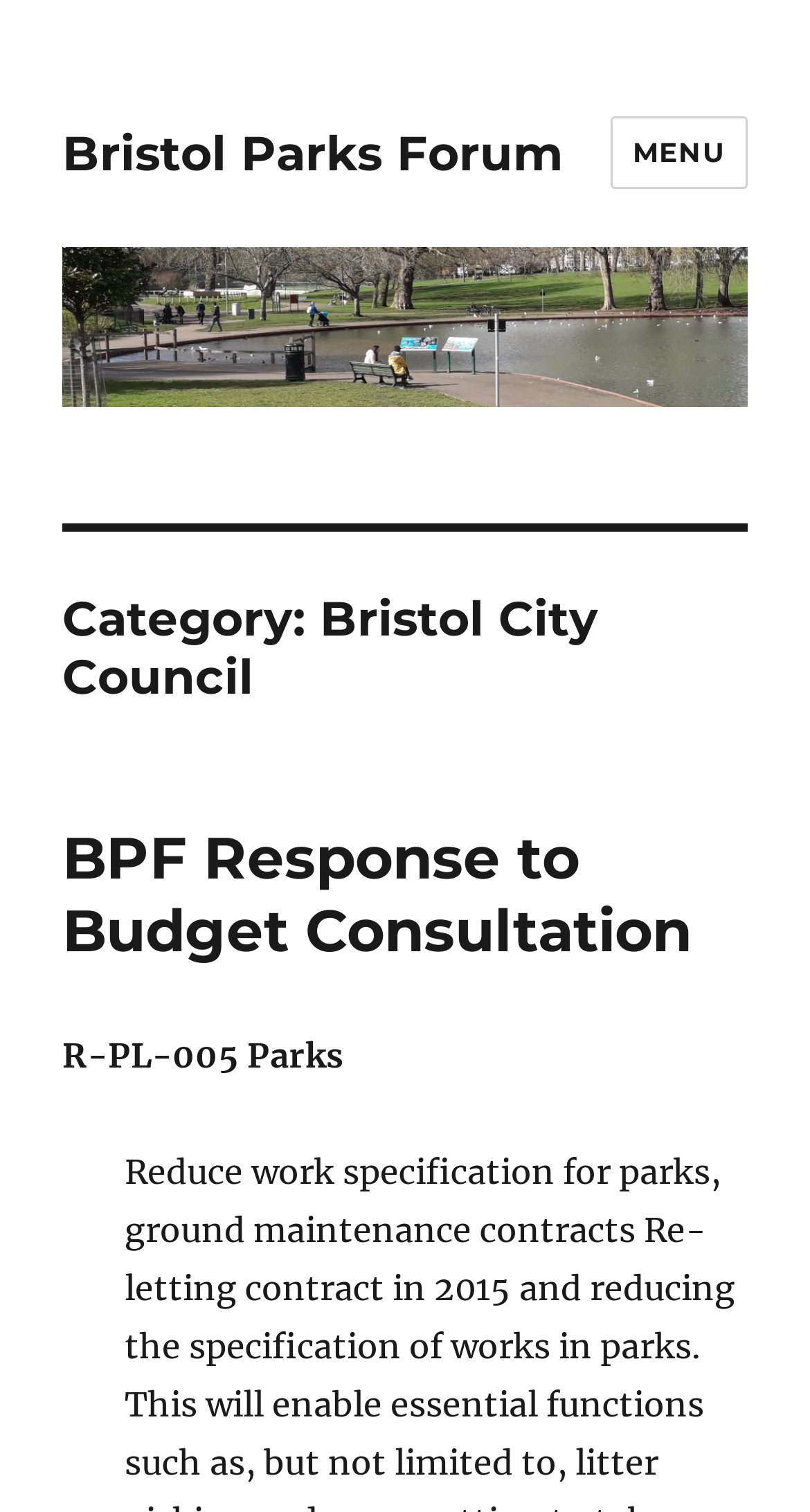Provide the bounding box coordinates of the HTML element described by the text: "BPF Response to Budget Consultation".

[0.077, 0.544, 0.854, 0.639]